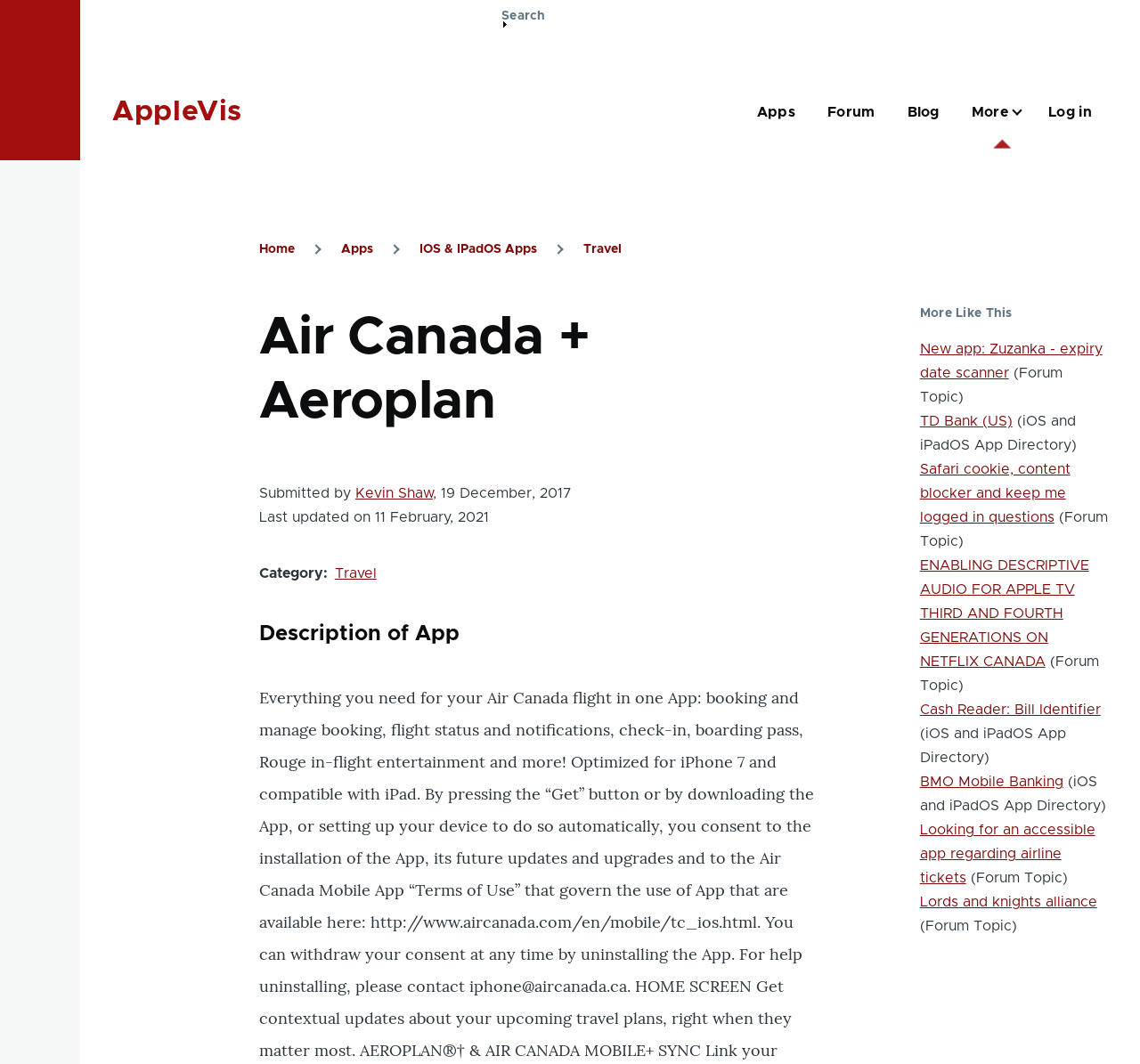Examine the screenshot and answer the question in as much detail as possible: What is the purpose of the 'Sticky header' switch?

The 'Sticky header' switch is located at the top of the page and it controls the site-header__inner element, so its purpose is to control the site header.